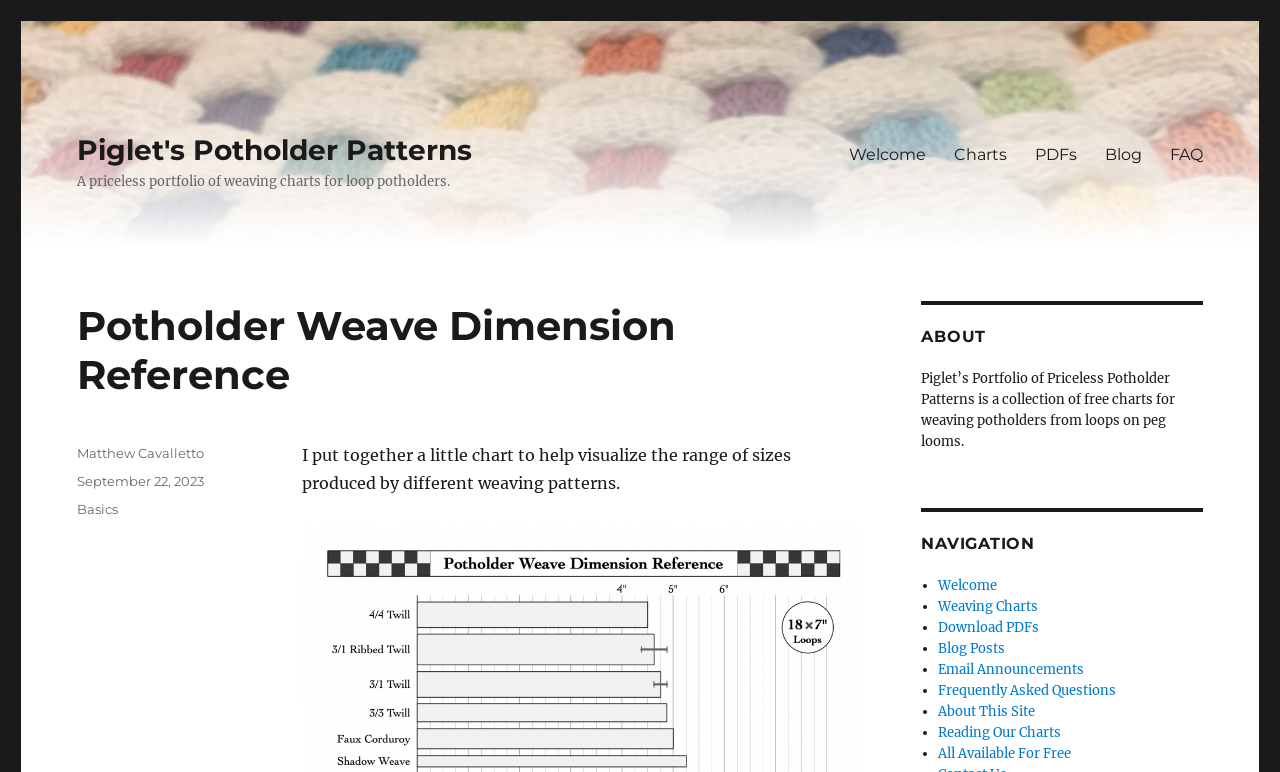Using the format (top-left x, top-left y, bottom-right x, bottom-right y), and given the element description, identify the bounding box coordinates within the screenshot: September 22, 2023February 28, 2024

[0.06, 0.613, 0.16, 0.633]